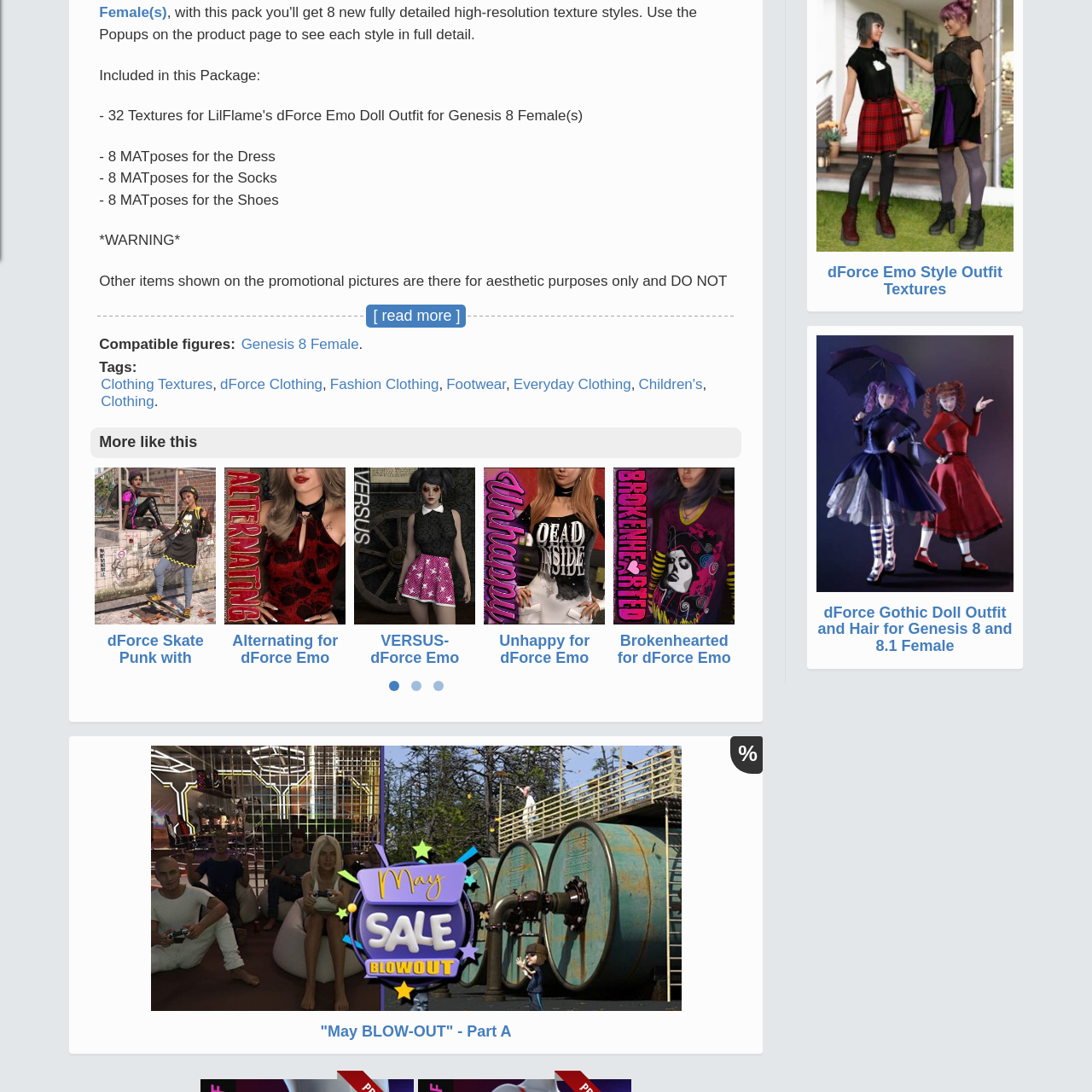Describe fully the image that is contained within the red bounding box.

The image features a stylized graphic representation associated with the "dForce Skate Punk with Skateboard for Genesis 8 Female(s)." This design captures the essence of a punk-inspired outfit, emphasizing a blend of edgy fashion and youthful spirit. The clothing and accessories portrayed are likely tailored for use in digital character modeling or animation, particularly compatible with the Genesis 8 Female figure. This outfit is part of a broader collection aimed at offering diverse styling options for virtual characters, appealing to users interested in fashion-forward designs for their digital storytelling or gaming experiences. The vibrant and unique style enhances the appeal of the character, making it an exciting choice for creators seeking to add a distinctive flair to their projects.